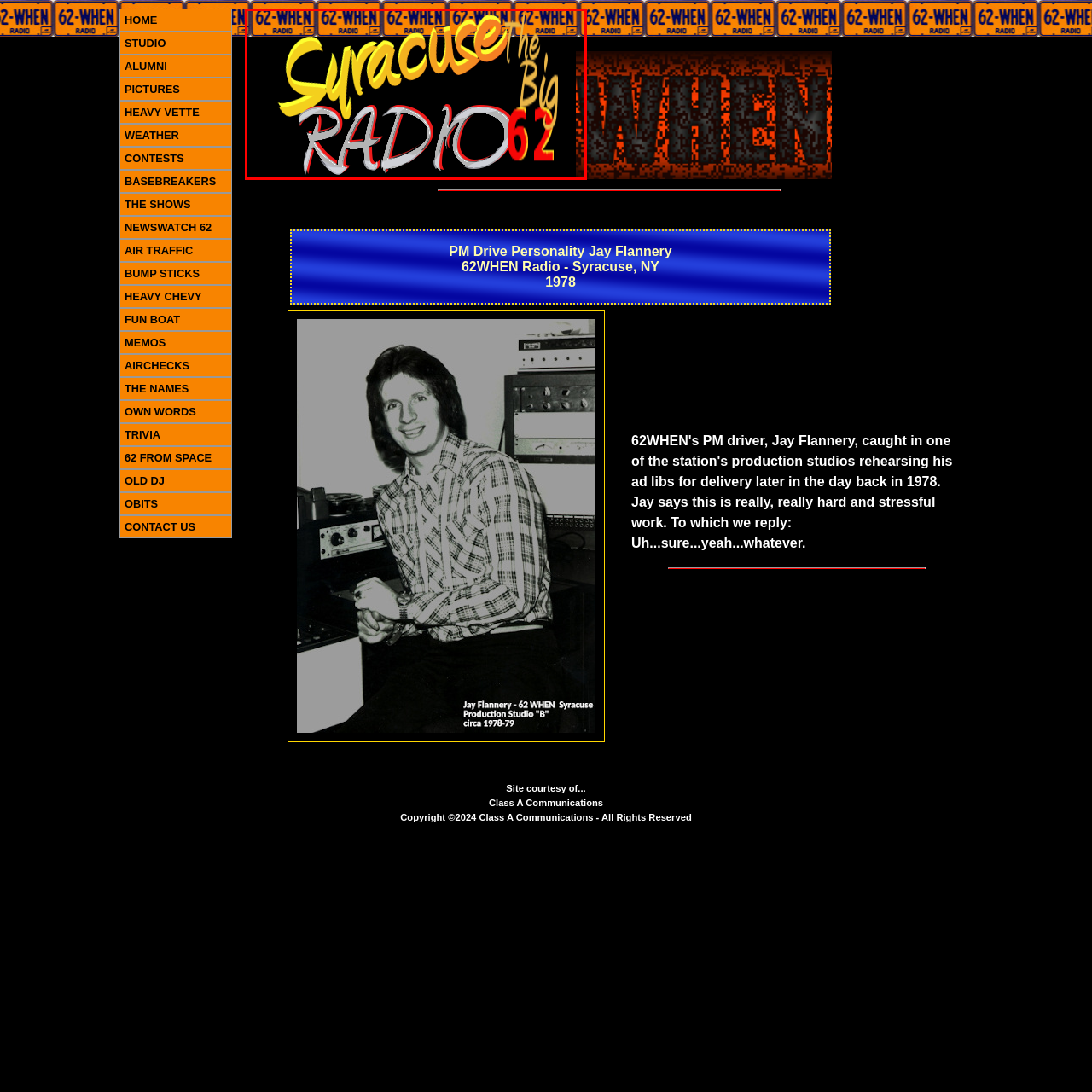Analyze and describe the image content within the red perimeter in detail.

The image prominently features the branding of "62 WHEN Radio," with vibrant text that conveys a sense of nostalgia and energy. The word "Syracuse" is styled in an eye-catching yellow script, signifying the station's connection to Syracuse, NY. Below it, "the Big" appears in a bold, dynamic font, drawing attention to the significance of the station in its region. The word "RADIO" is displayed prominently in a striking red color, blending creativity with clarity. The number "62" is highlighted in a playful manner, reinforcing the brand's identity. Overhead, repeating elements of "62-WHEN" suggest a classic radio station vibe, creating a strong visual impact. The overall design captures the essence of a lively and memorable radio experience, celebrating the station's history and influence in the Syracuse community.